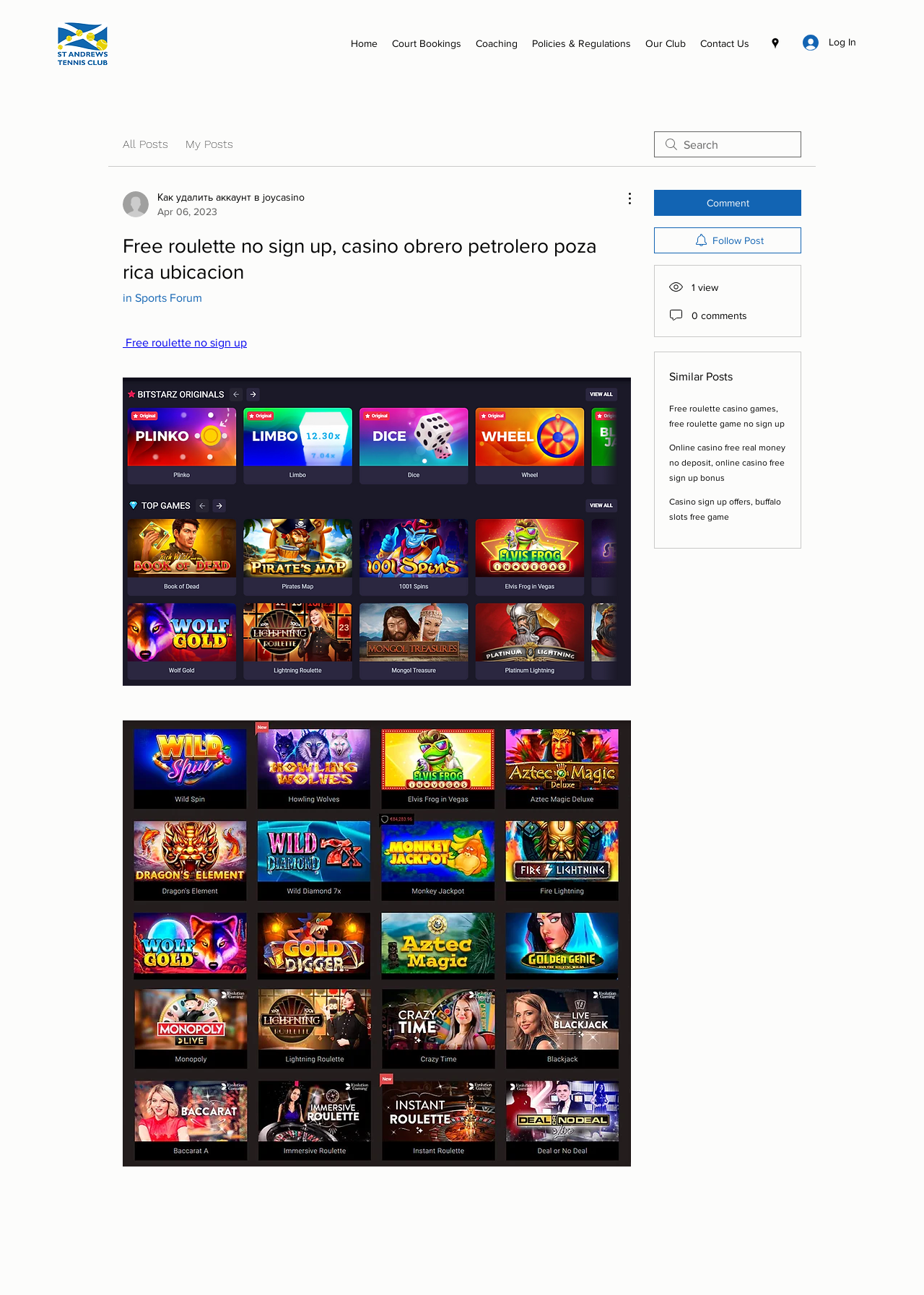What is the name of the tennis club?
From the image, provide a succinct answer in one word or a short phrase.

St Andrews Tennis Club